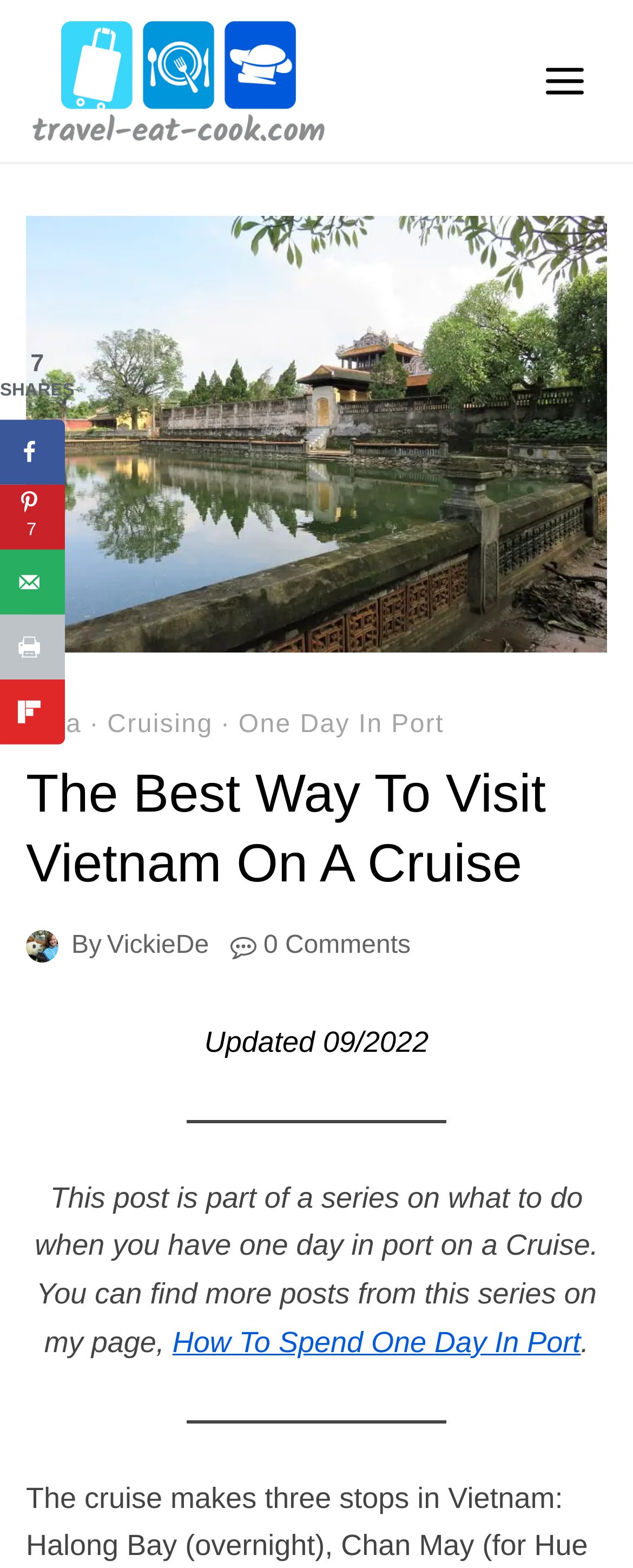What is the date this post was updated?
Answer the question with a single word or phrase derived from the image.

09/2022